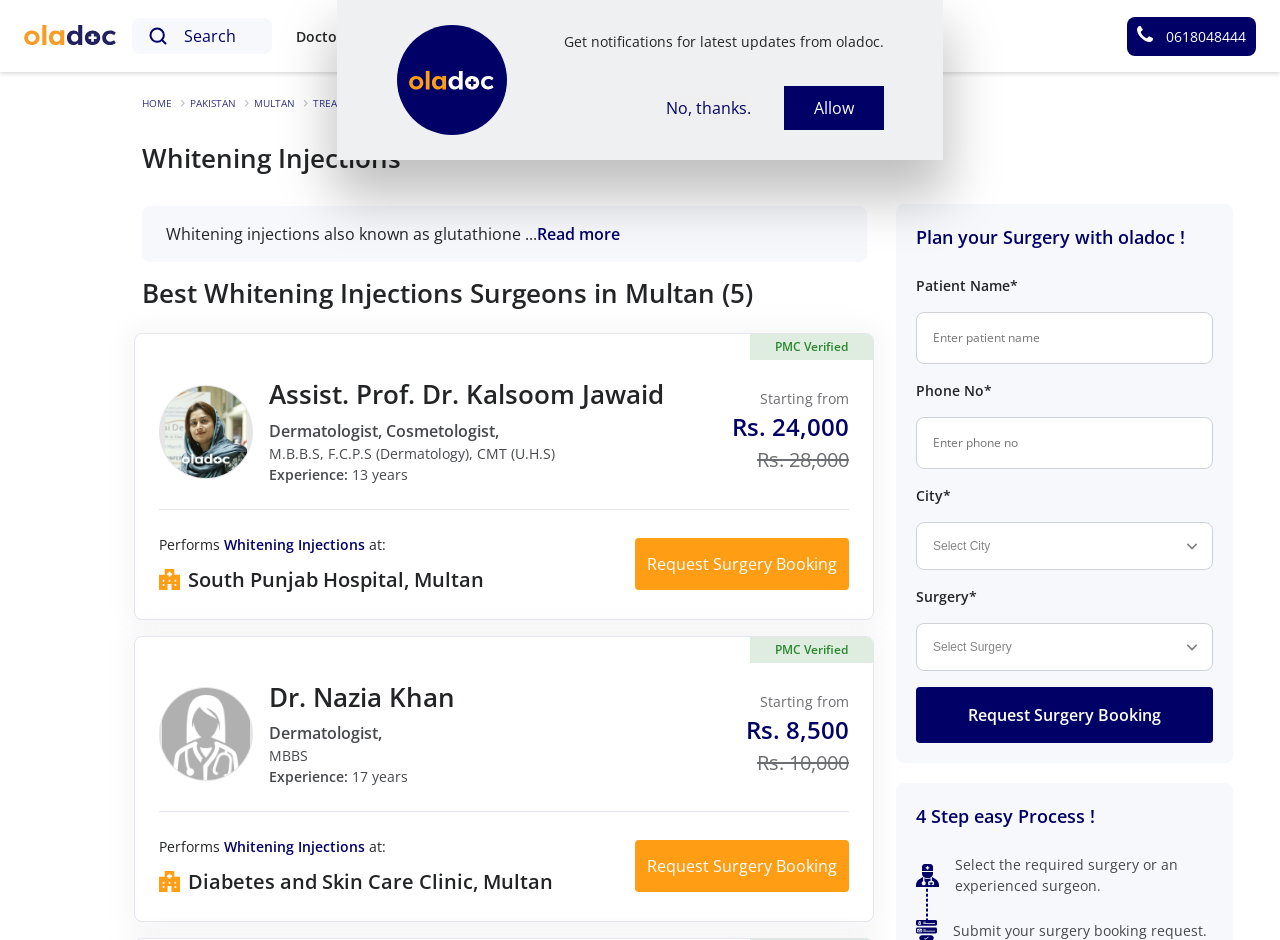Provide the bounding box for the UI element matching this description: "Read more".

[0.419, 0.237, 0.484, 0.261]